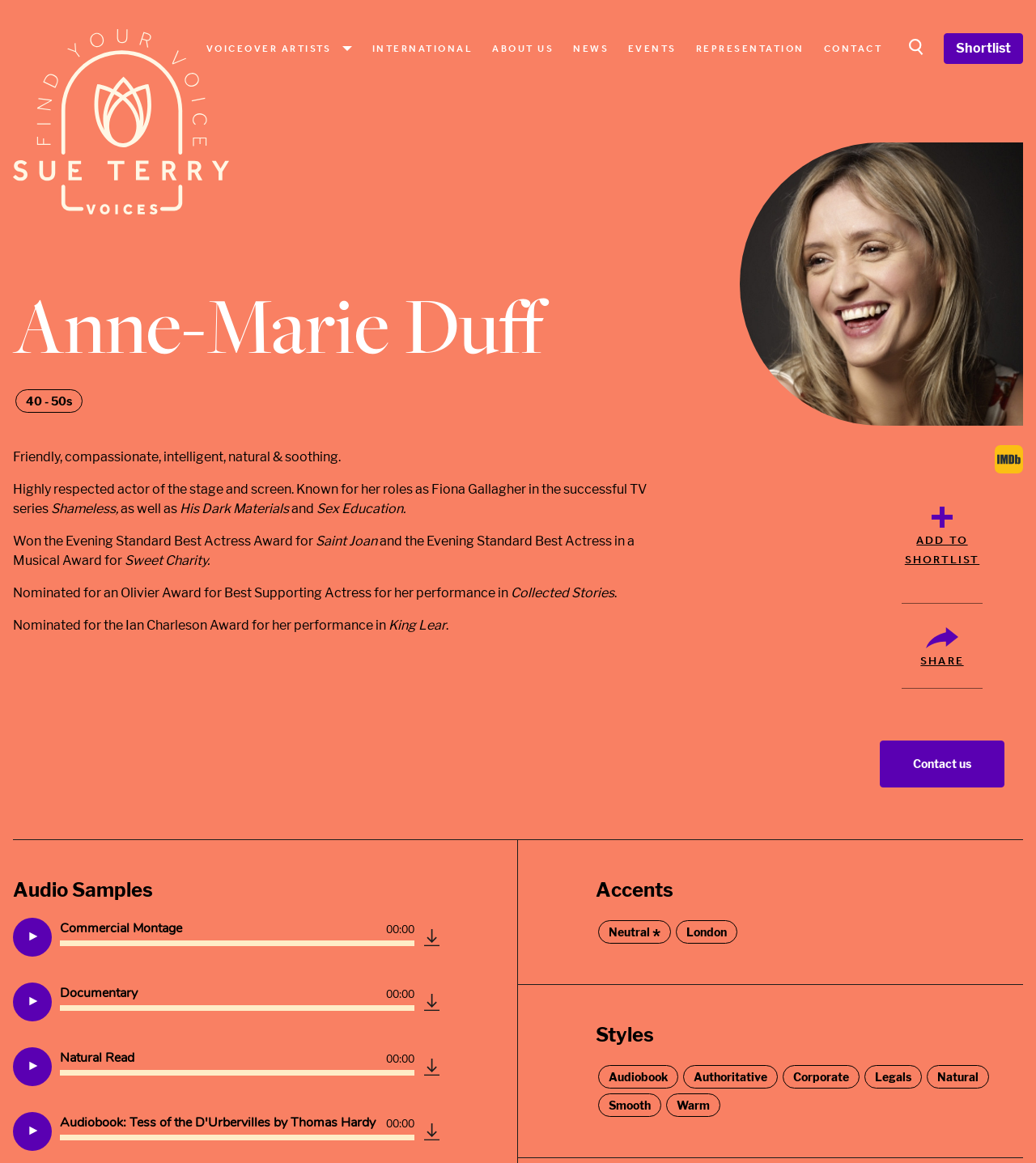Provide a brief response to the question below using a single word or phrase: 
What is the name of the button that allows users to add Anne-Marie Duff to their shortlist?

ADD TO SHORTLIST